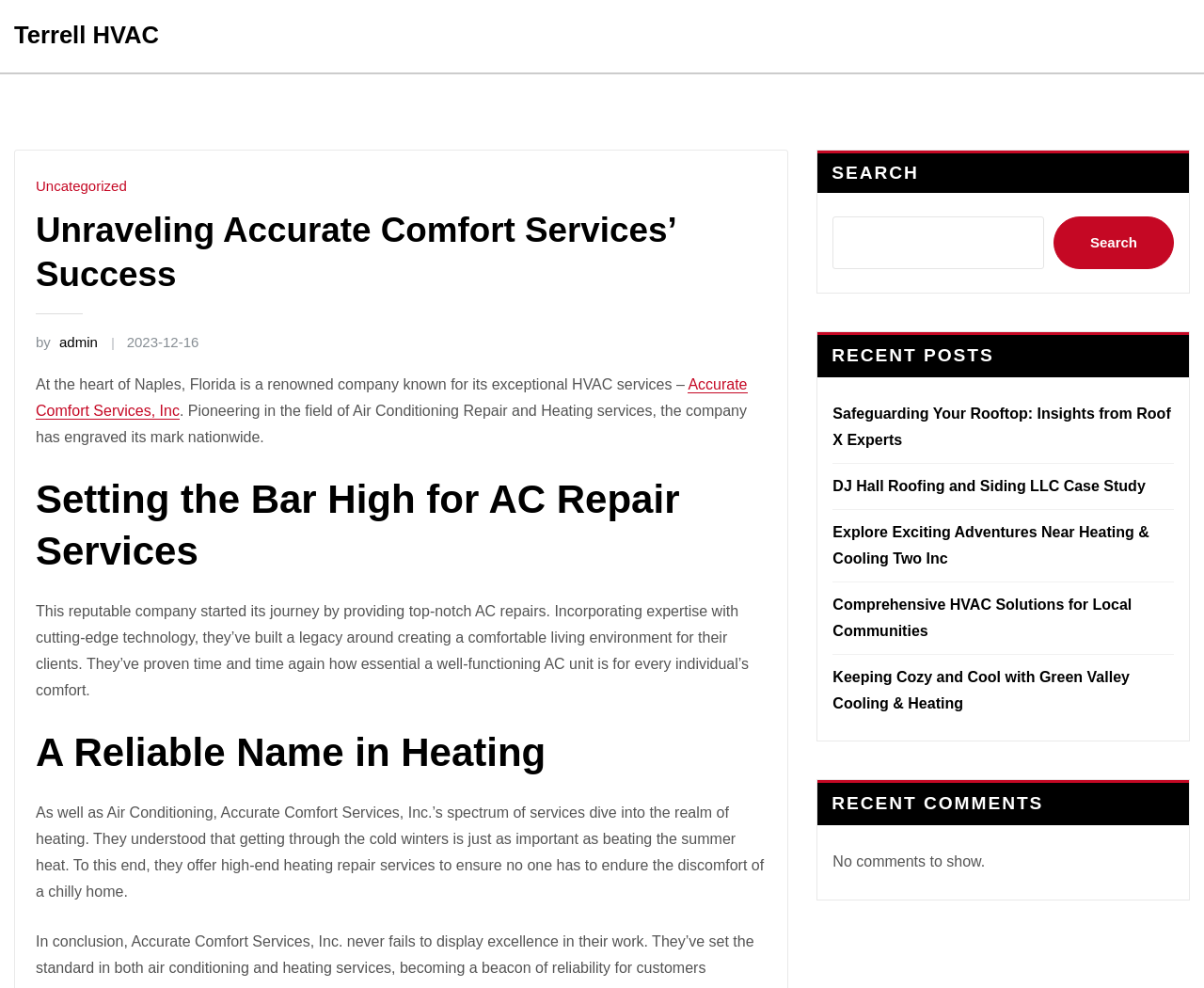Please provide a detailed answer to the question below by examining the image:
Are there any comments on the webpage?

The webpage has a section labeled 'RECENT COMMENTS', but it contains a static text element that reads 'No comments to show.' This indicates that there are no comments currently displayed on the webpage.